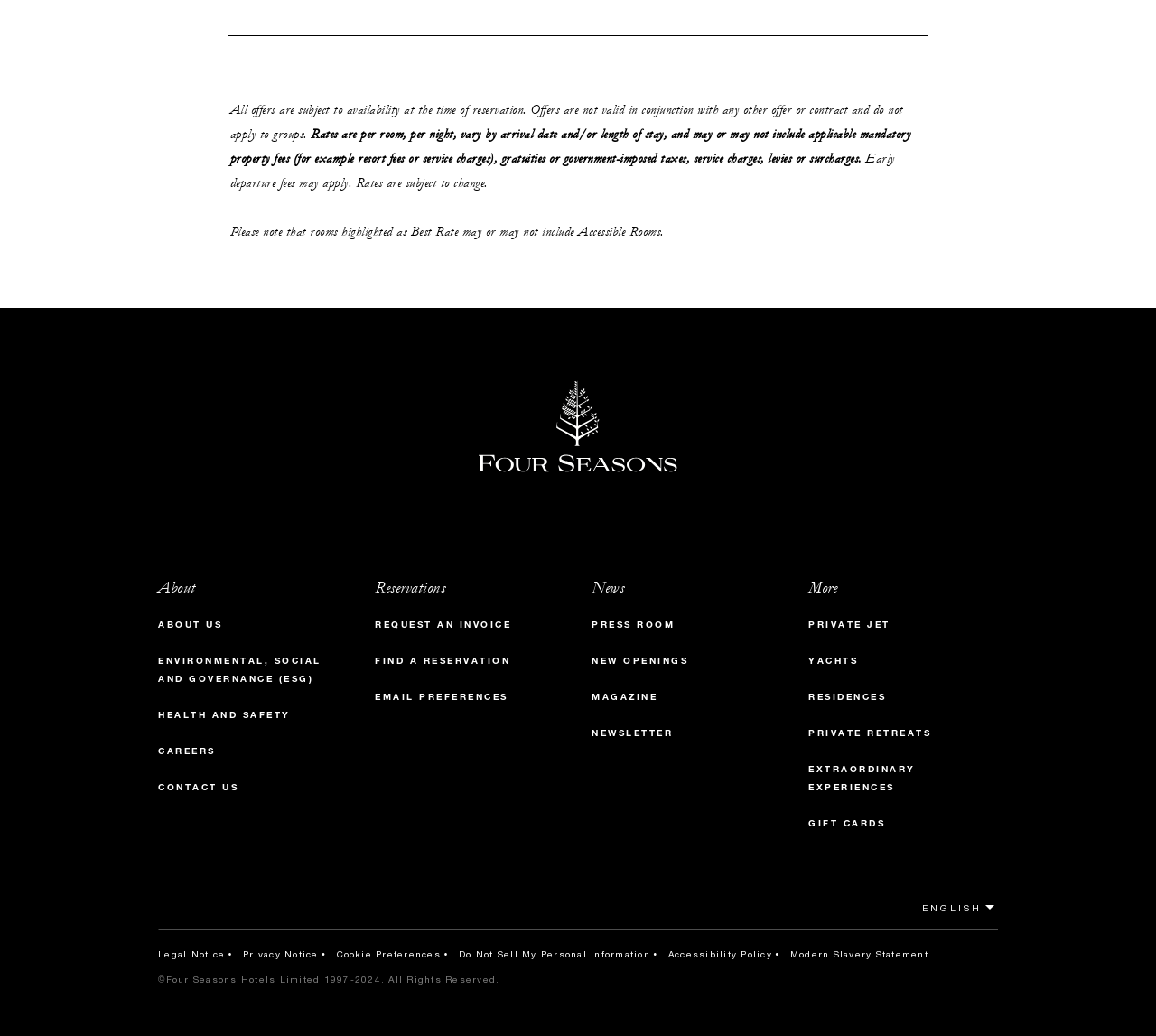Find and indicate the bounding box coordinates of the region you should select to follow the given instruction: "Click About".

[0.125, 0.556, 0.312, 0.822]